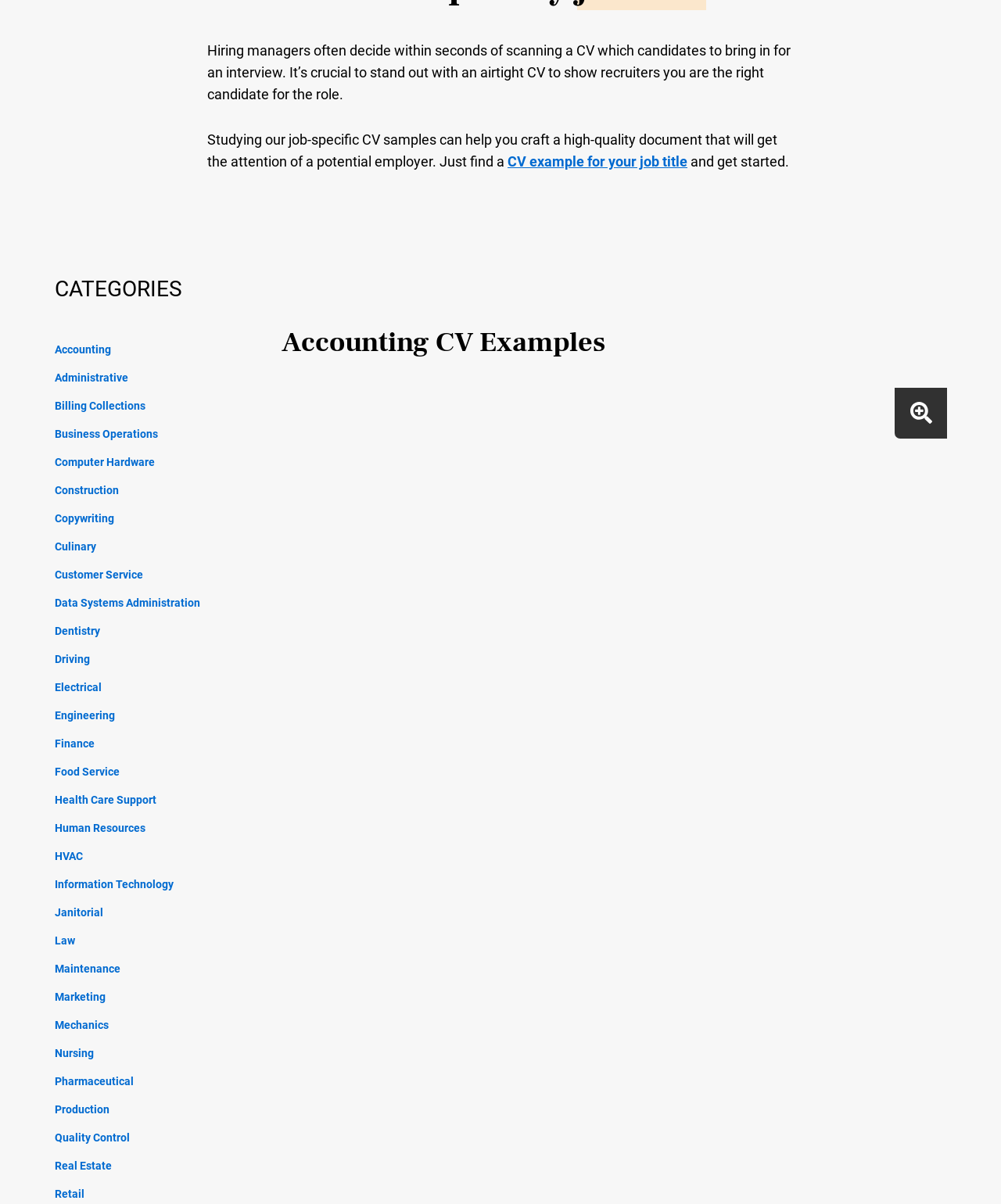Using the webpage screenshot, locate the HTML element that fits the following description and provide its bounding box: "Quality Control".

[0.055, 0.933, 0.246, 0.957]